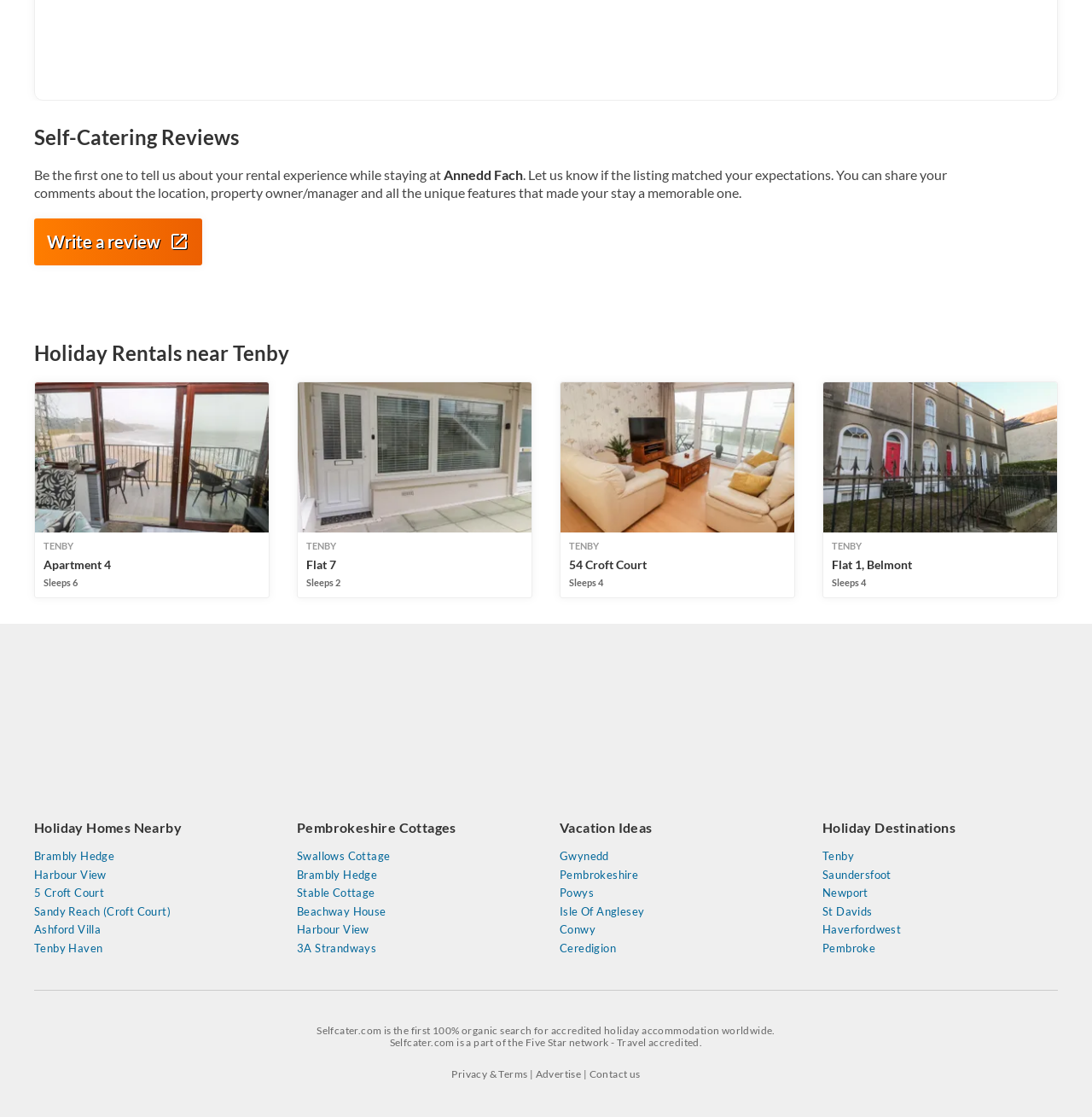How many holiday destinations are listed?
Look at the image and answer with only one word or phrase.

6